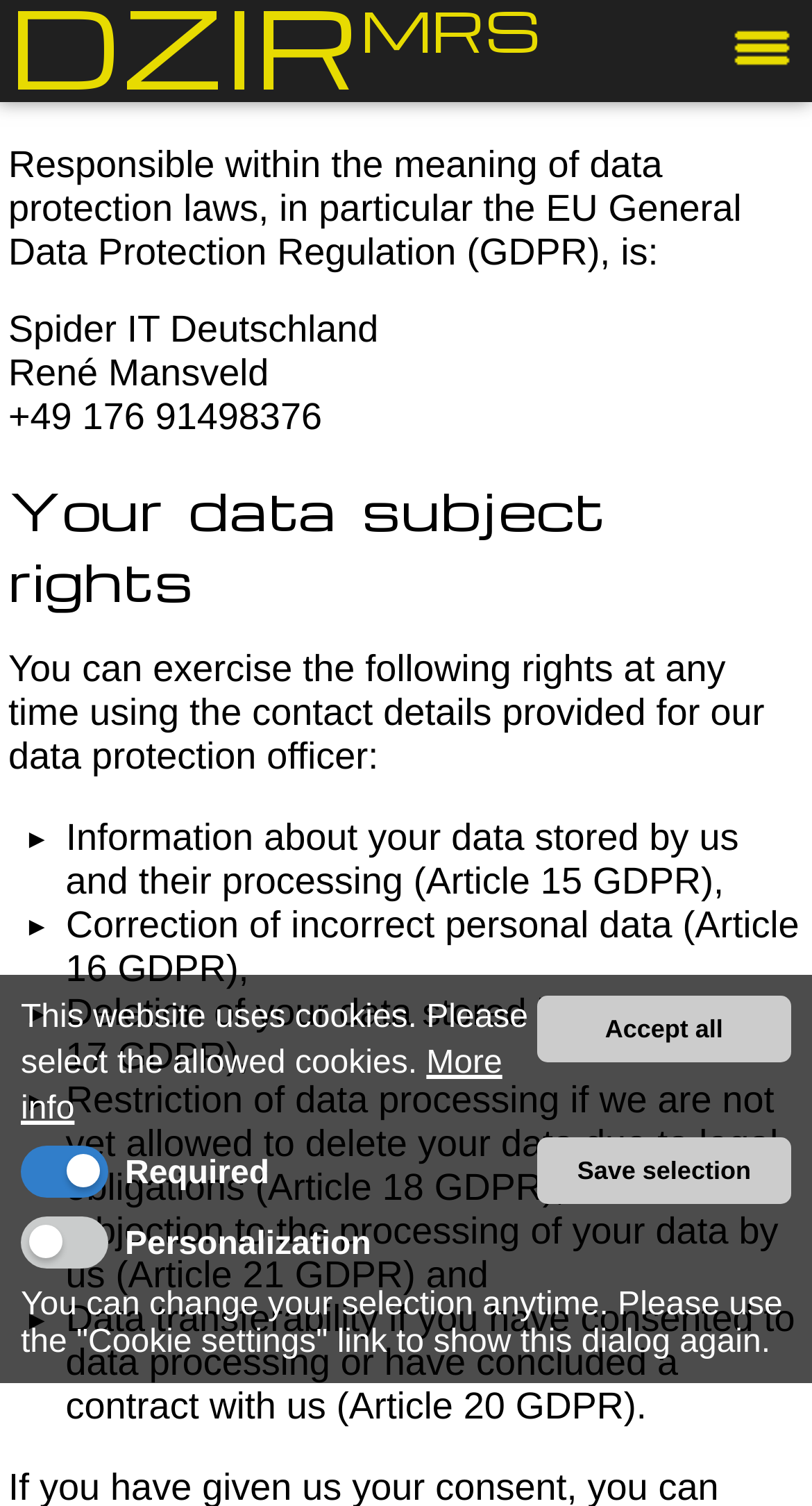Describe every aspect of the webpage in a detailed manner.

This webpage appears to be a cookie settings page. At the top, there is a notification bar with a message about the website using cookies and a request to select the allowed cookies. Below this message, there are two links: "Accept all" and "More info". 

Underneath the notification bar, there are two sections of checkboxes with labels. The first section is labeled "Required" and has a disabled checkbox that is already checked. The second section is labeled "Personalization" and has an unchecked checkbox. 

To the right of these sections, there is a "Save selection" link. Below these elements, there is a paragraph of text explaining that the user can change their selection anytime and providing instructions on how to show the dialog again.

On the bottom left of the page, there is a section with contact information, including the name of the responsible party, an address, a phone number, and a title "Your data subject rights". 

Below the contact information, there is a list of data subject rights, including the right to information about stored data, correction of personal data, deletion of data, restriction of data processing, objection to data processing, and data transferability. Each of these rights is listed as a separate paragraph with a brief description.